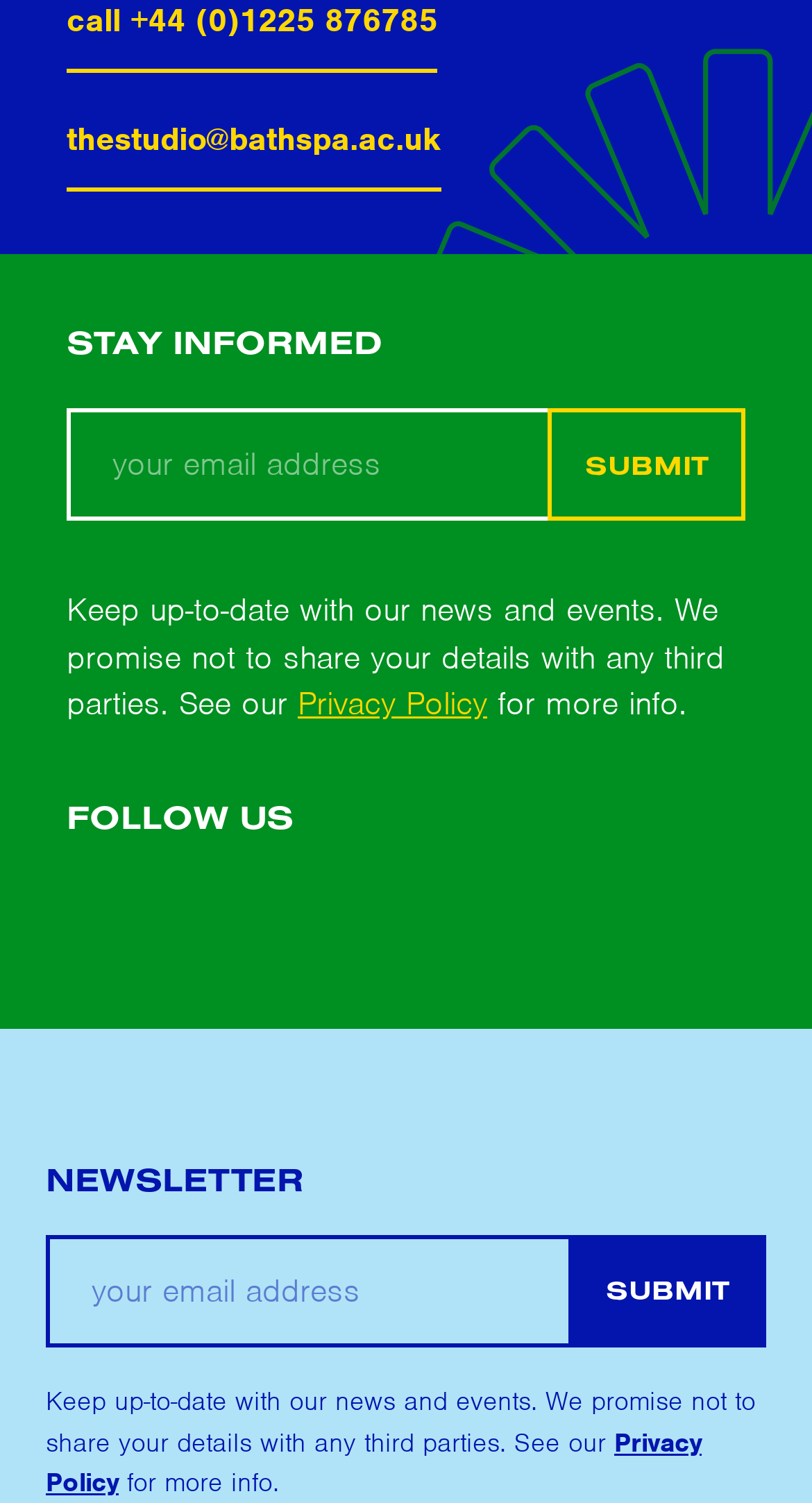Please provide a short answer using a single word or phrase for the question:
How many submit buttons are there on the page?

2